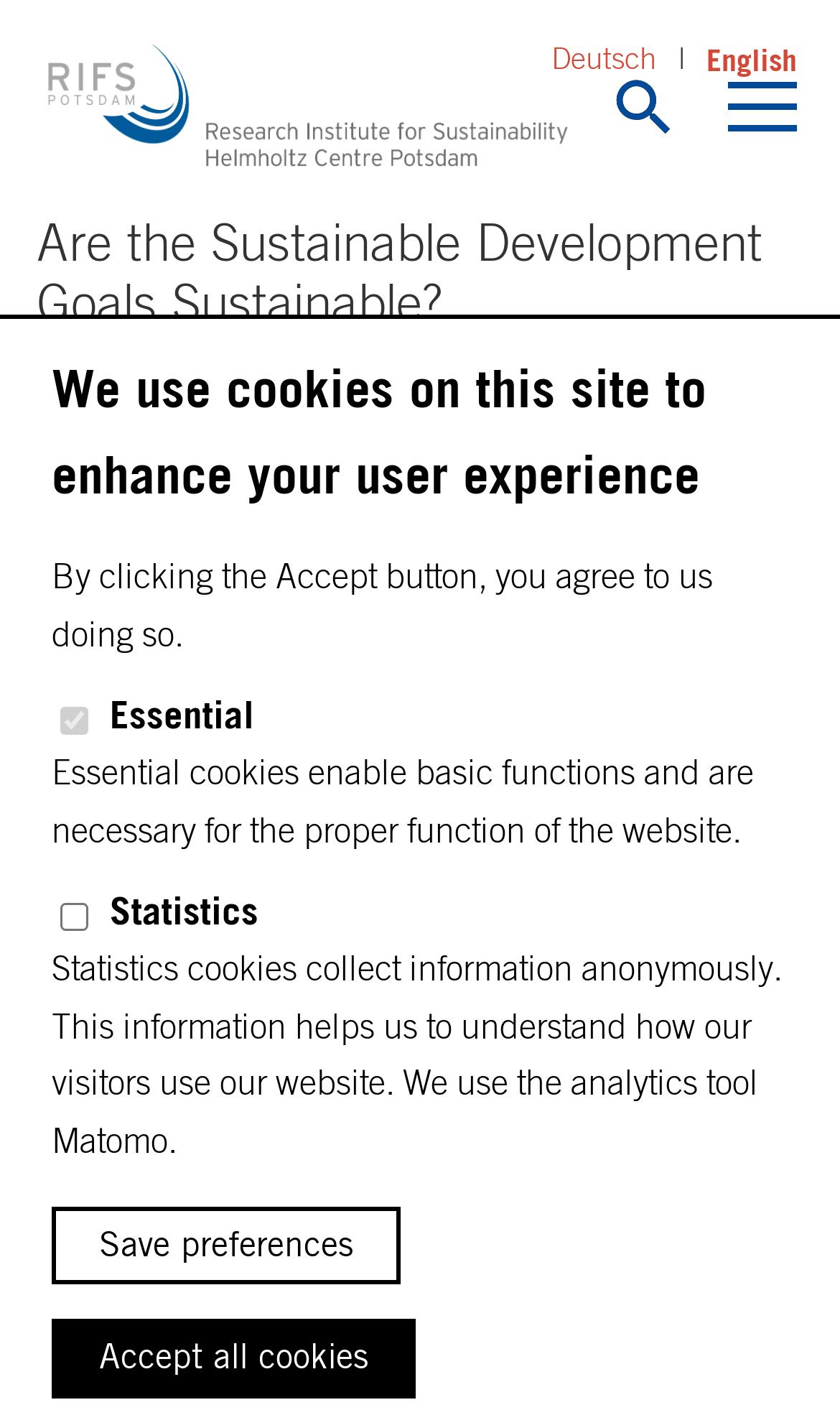Determine the bounding box coordinates of the section I need to click to execute the following instruction: "Visit IASS homepage". Provide the coordinates as four float numbers between 0 and 1, i.e., [left, top, right, bottom].

[0.051, 0.031, 0.687, 0.122]